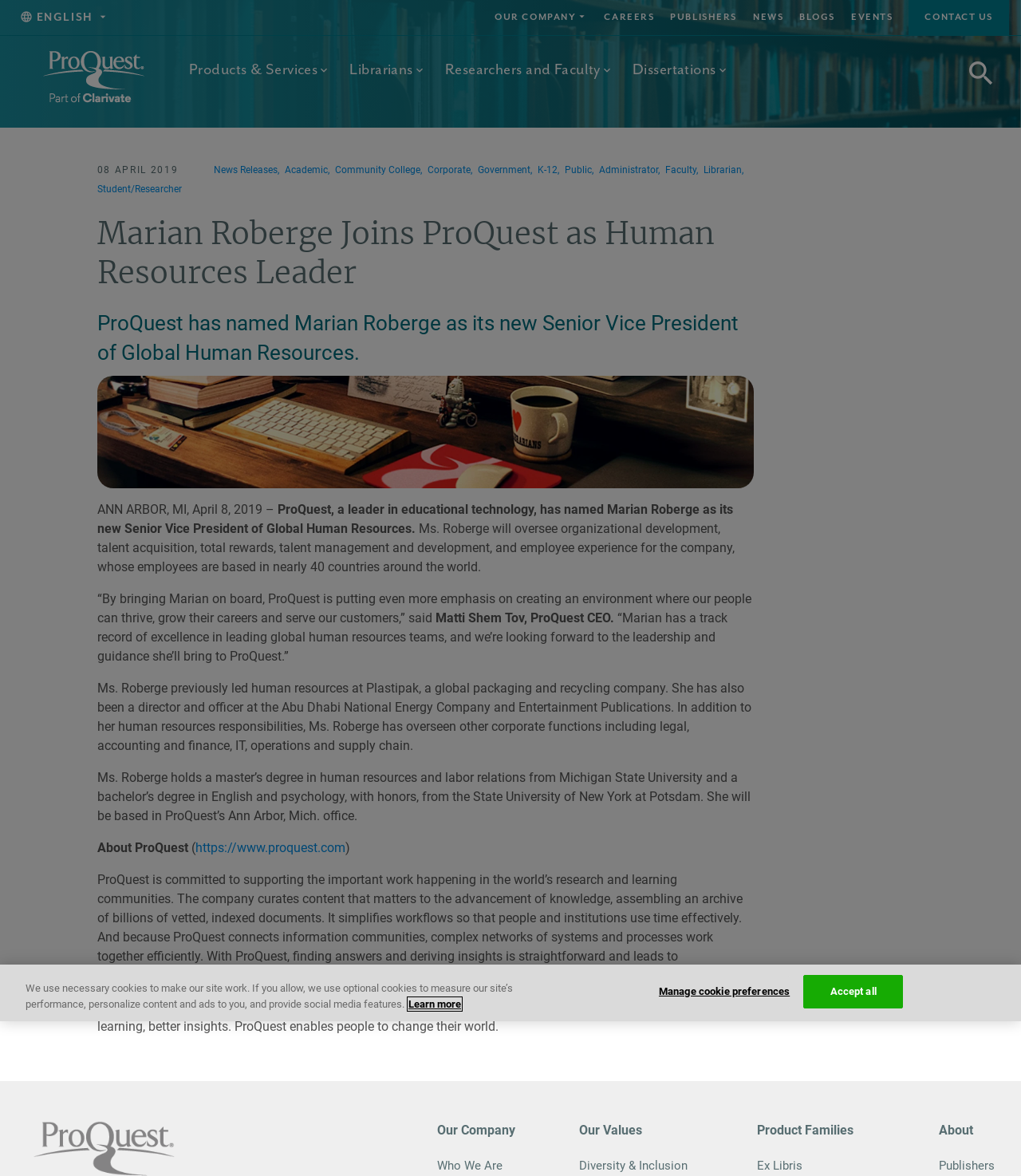Create a detailed narrative of the webpage’s visual and textual elements.

The webpage is about ProQuest, a leader in educational technology, and it announces the appointment of Marian Roberge as its new Senior Vice President of Global Human Resources. 

At the top of the page, there are several buttons and links, including a language selection button, a dropdown menu for "OUR COMPANY", and links to "CAREERS", "PUBLISHERS", "NEWS", "BLOGS", "EVENTS", and "CONTACT US". 

Below these links, there is a search bar and a link to the ProQuest home page. On the left side of the page, there are links to "Products & Services", "Librarians", "Researchers and Faculty", and "Dissertations". 

The main content of the page is an article announcing Marian Roberge's appointment. The article is divided into several paragraphs, with headings and subheadings. The text describes Roberge's new role, her background, and her responsibilities. There are also quotes from ProQuest's CEO, Matti Shem Tov. 

At the bottom of the page, there is a section about ProQuest, including a brief description of the company and its mission. There are also links to "Who We Are", "Our Values", "Product Families", and "About". 

Finally, there is a cookie banner at the bottom of the page, which informs users about the use of necessary and optional cookies on the site.